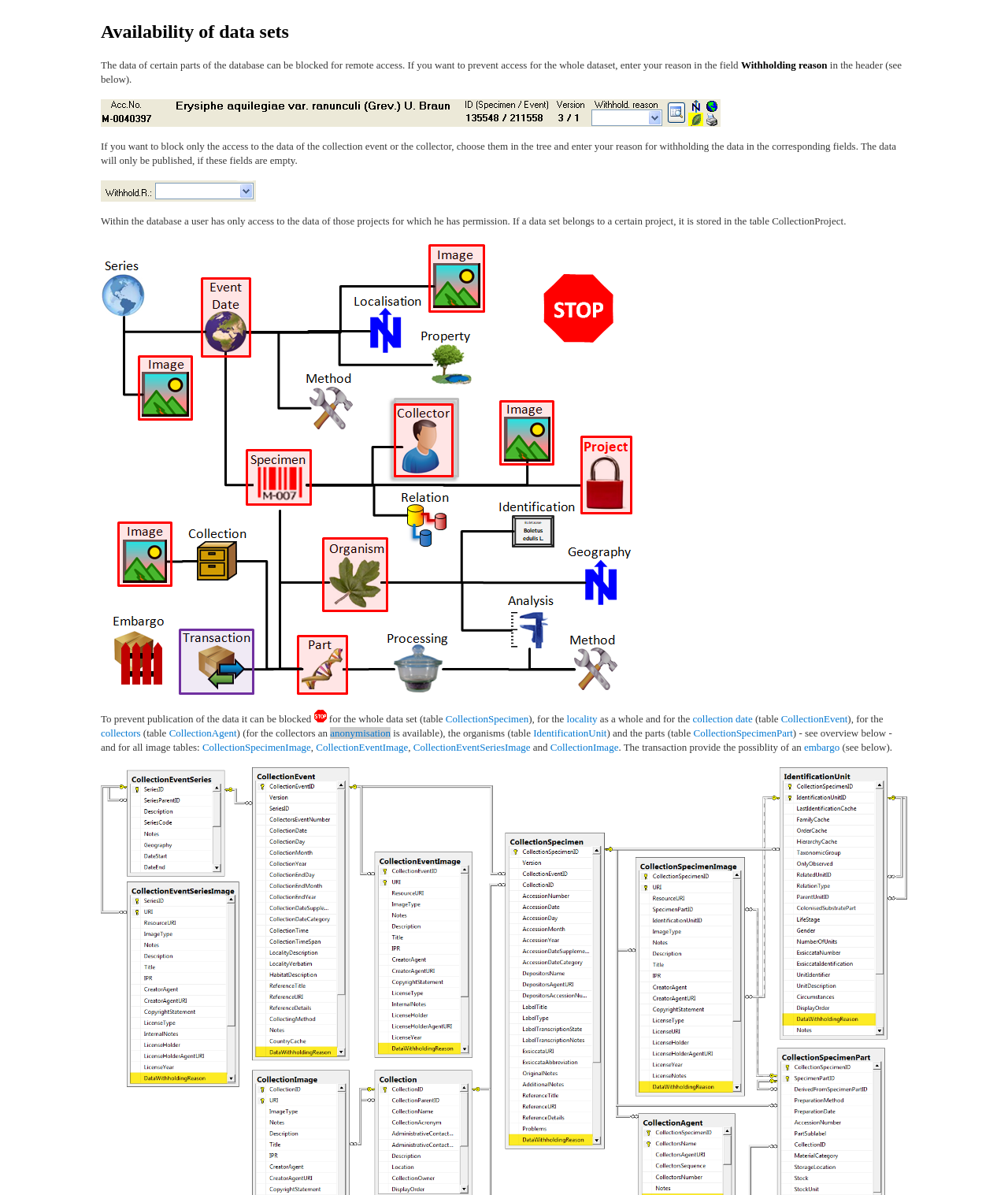Carefully observe the image and respond to the question with a detailed answer:
What can be blocked for remote access?

The webpage states that 'The data of certain parts of the database can be blocked for remote access.' This implies that certain parts of the database can be restricted from remote access.